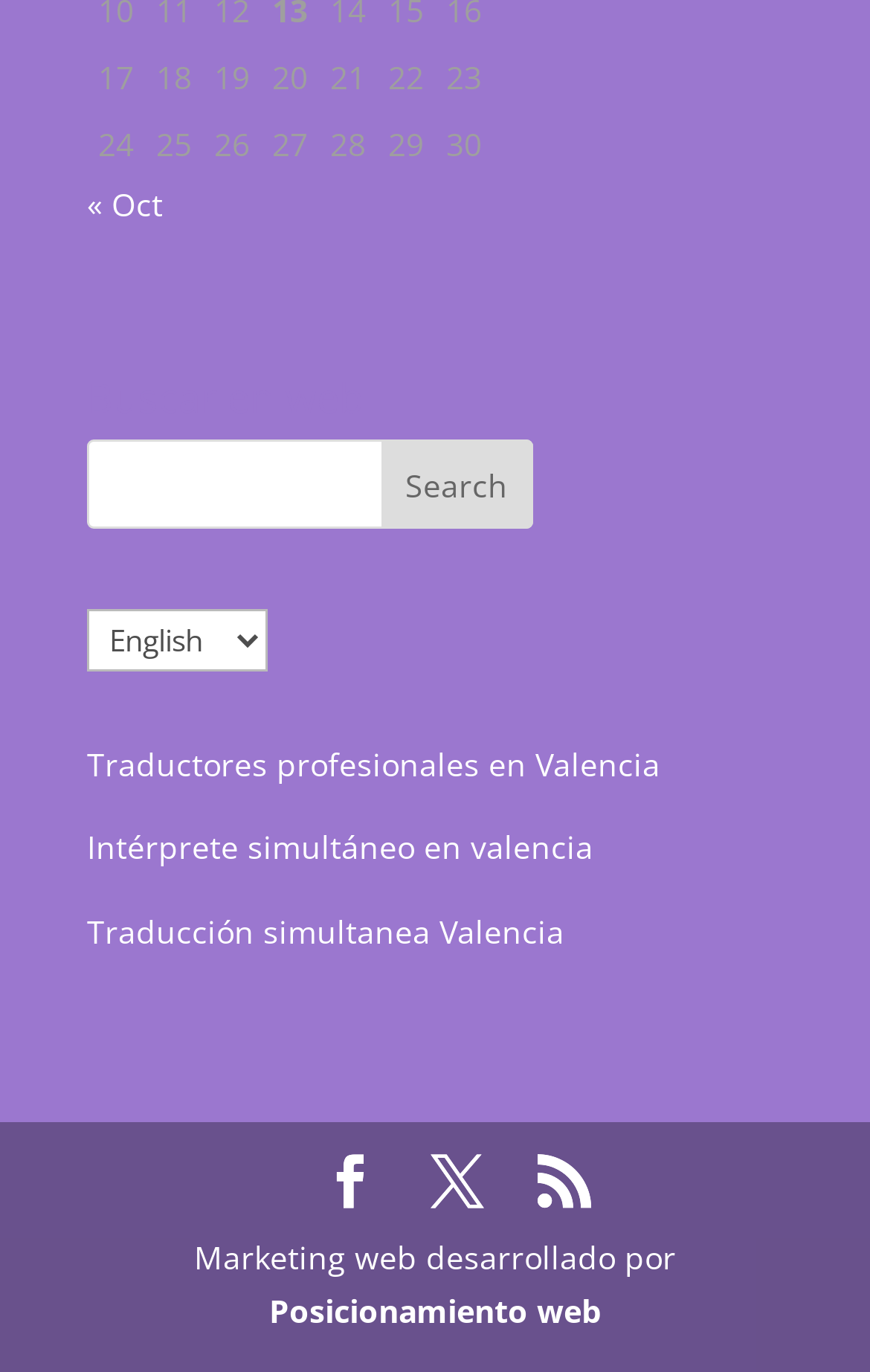Provide a brief response to the question below using a single word or phrase: 
What is the function of the textbox?

Search